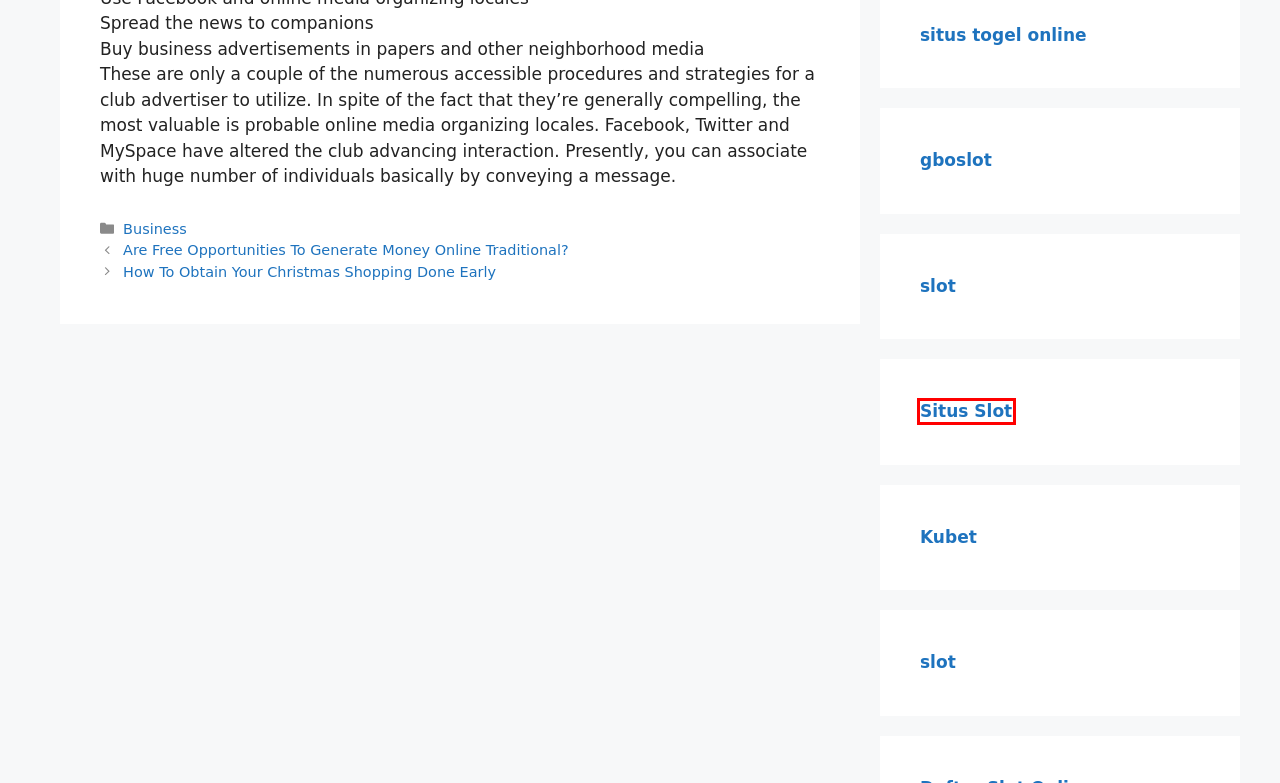You are provided with a screenshot of a webpage that has a red bounding box highlighting a UI element. Choose the most accurate webpage description that matches the new webpage after clicking the highlighted element. Here are your choices:
A. Cheap Flights Uncovered: Tips for the Thrifty Traveler – Qiangheng
B. Why Do People Fail To Make Money Online As Internet Marketers? – Qiangheng
C. IDEBET > Daftar Situs Gacor Resmi Gampang Maxwin Nomor #1 Di Indonesia
D. Daftar 10 Bandar Togel Online Terpercaya dan Terlengkap di Indonesia
E. Are Free Opportunities To Generate Money Online Traditional? – Qiangheng
F. How To Obtain Your Christmas Shopping Done Early – Qiangheng
G. Asia99 👾 Cá Cược Thể Thao & Casino trực tuyến số 1 Châu Á 2024
H. Jagoslot88 - Situs Bermain Slot Server Luar Paling Seru Hari Ini

C